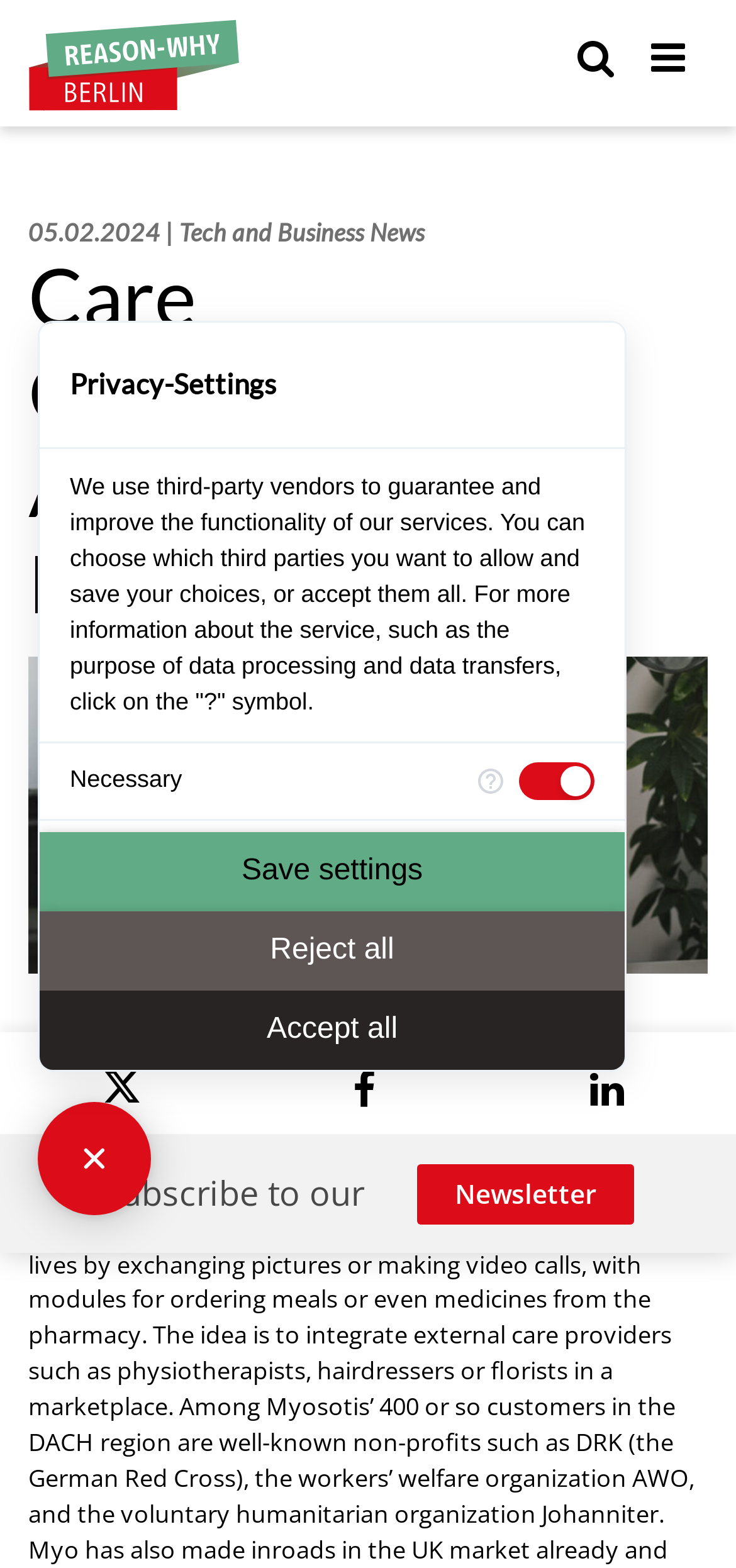Craft a detailed narrative of the webpage's structure and content.

The webpage appears to be an article about a startup called Myo, which has received series A funding. At the top of the page, there is a heading that reads "Care Communication App Myo Gets Funding" and a subheading that provides the date and category of the news article.

Below the heading, there is a large image of Jasper Boeckel, the co-founder and CEO of Myo, accompanied by a caption that provides his name and the copyright information. The article text begins below the image, stating that the Berlin-based startup Myo has raised €10.5M in a series A funding round.

On the top right side of the page, there is a section dedicated to privacy settings, which includes three categories: Necessary, Preferences, and Statistics. Each category has a checkbox and an image next to it. Below this section, there are three buttons: "Save settings", "Reject all", and "Accept all".

On the top left side of the page, there is a logo of Reason Why Brand, which links to the brand's page. Below the logo, there is a search bar with a placeholder text "Suchen Sie hier:" (Search here) and a search button.

At the bottom of the page, there are several links to social media platforms and a newsletter subscription option. There are also three buttons with icons, which appear to be links to other pages or functions.

Throughout the page, there are several images, including the logo of Reason Why Brand, the image of Jasper Boeckel, and various icons for social media platforms and buttons.